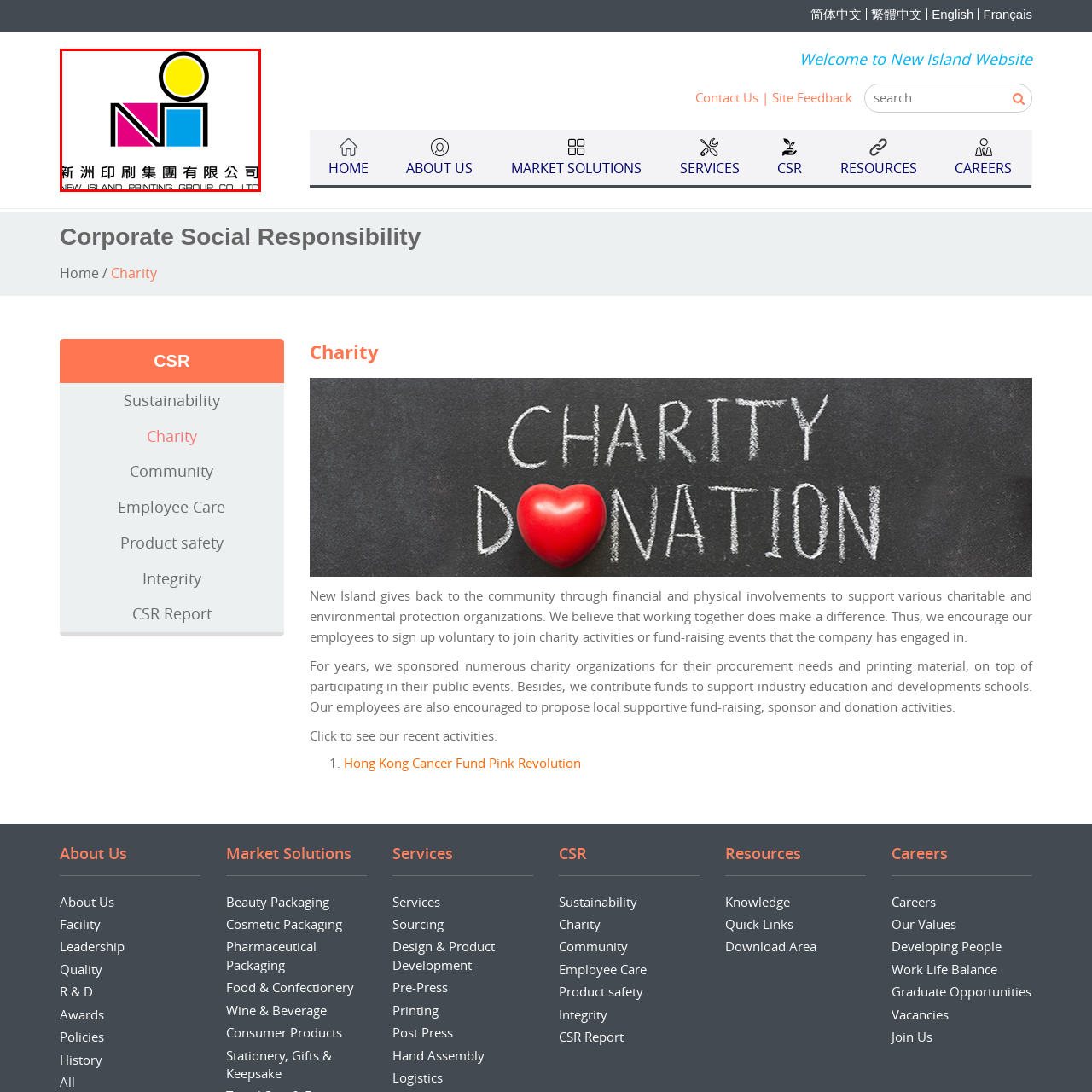Describe extensively the image that is contained within the red box.

The image features the logo of New Island Printing Group Co., Ltd., characterized by its vibrant colors and modern design. At the center, a yellow circle represents the sun, positioned above an artistic arrangement of shapes in pink and blue, which form the letters "N" and "I." The logo is complemented by the company's name in both English and Chinese, displayed prominently below the graphic elements. This branding reflects the company’s commitment to creativity and innovation in the printing industry, emphasizing its role in community engagement through various charitable activities.